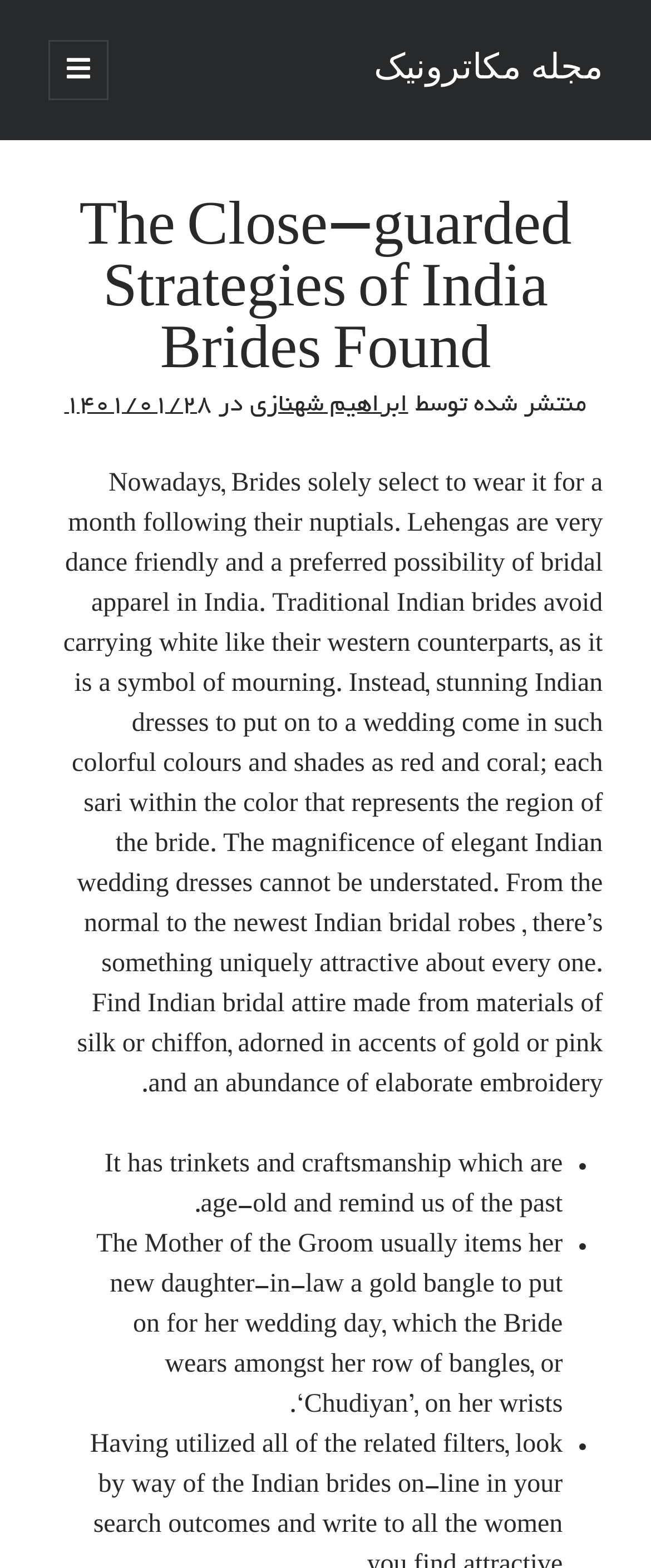What is the author of the article 'The Close-guarded Strategies of India Brides Found'?
From the screenshot, provide a brief answer in one word or phrase.

ابراهیم شهنازی